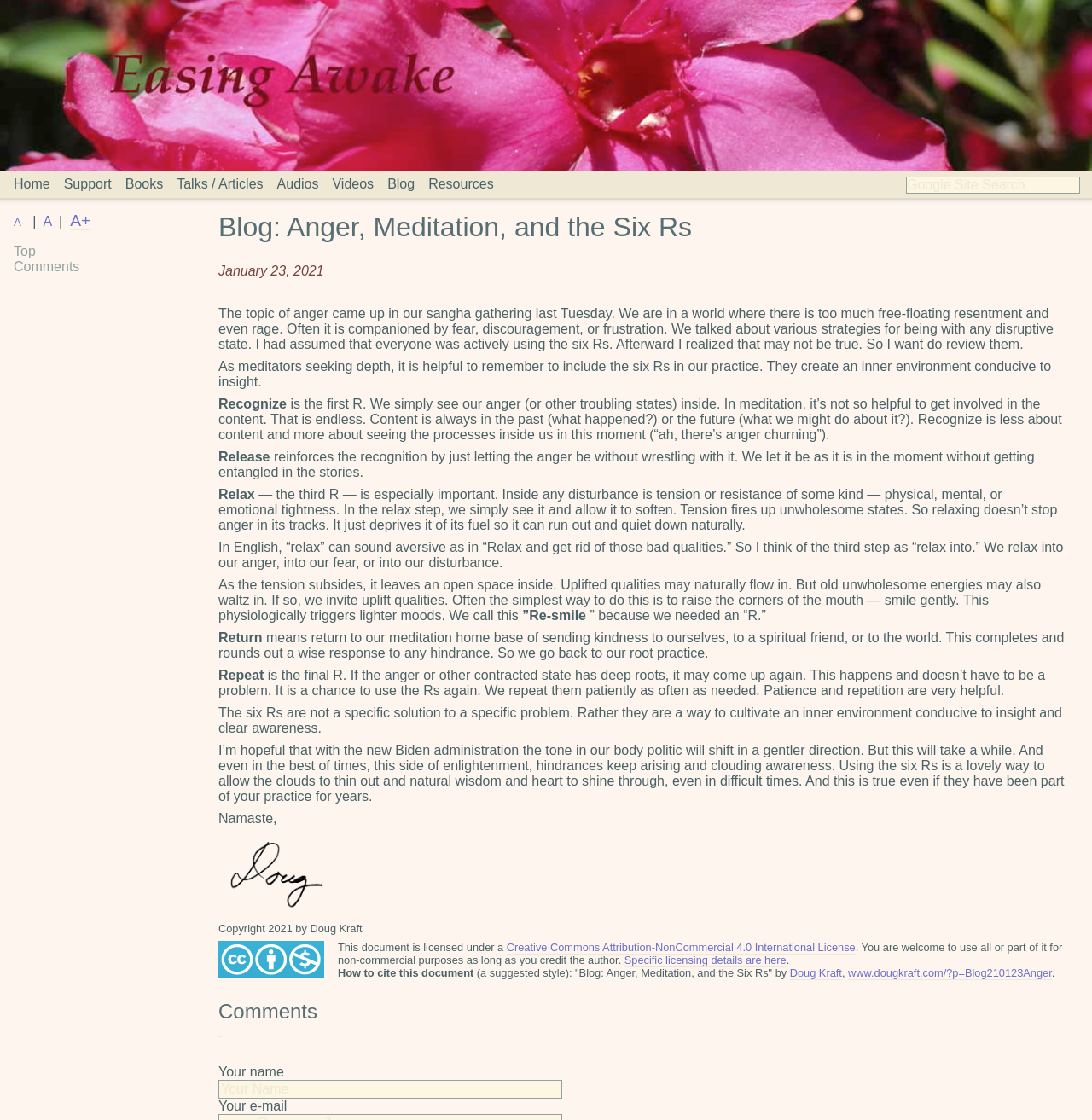What is the first R in the six Rs?
Look at the image and answer with only one word or phrase.

Recognize